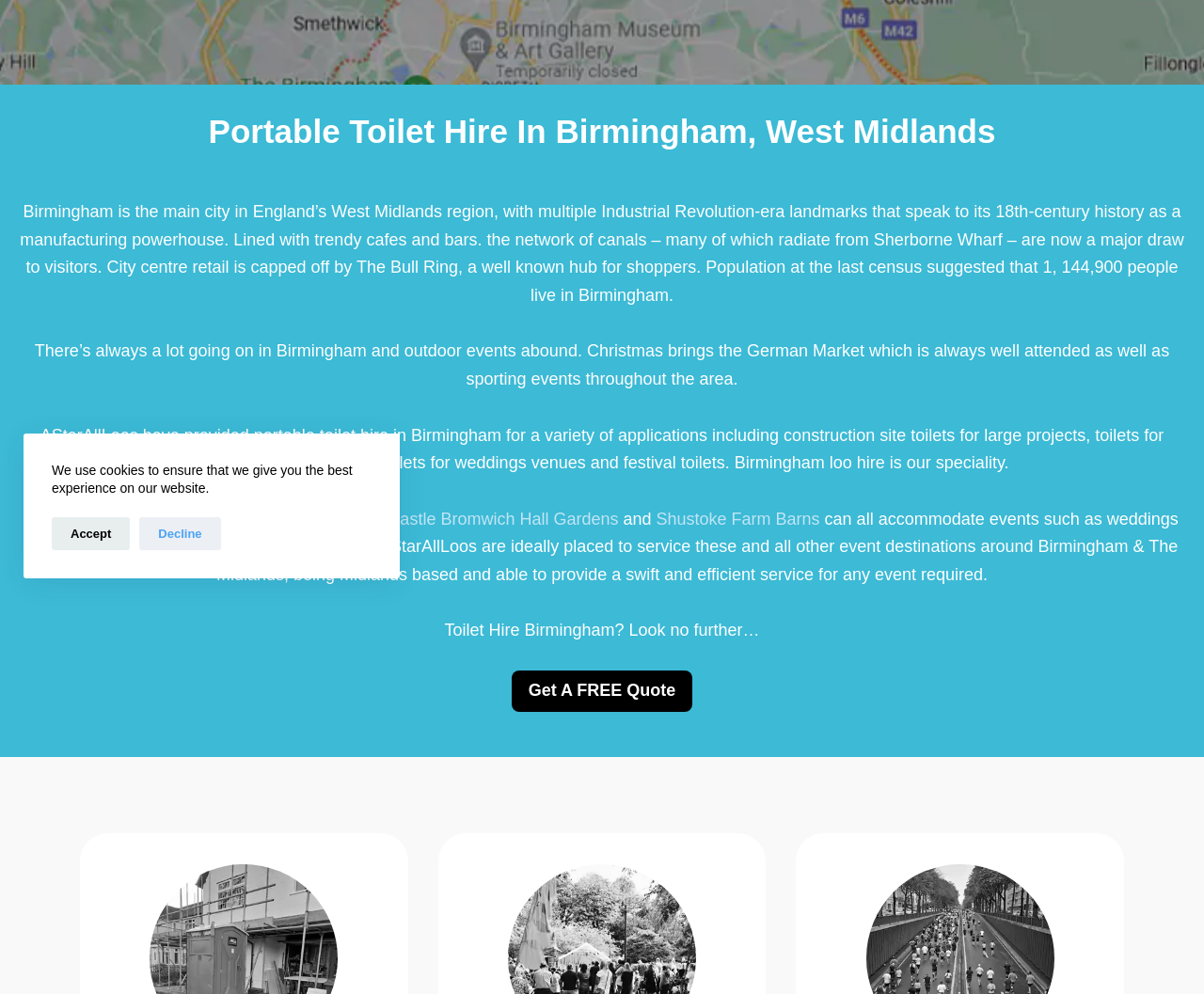Please predict the bounding box coordinates (top-left x, top-left y, bottom-right x, bottom-right y) for the UI element in the screenshot that fits the description: House Teams

None